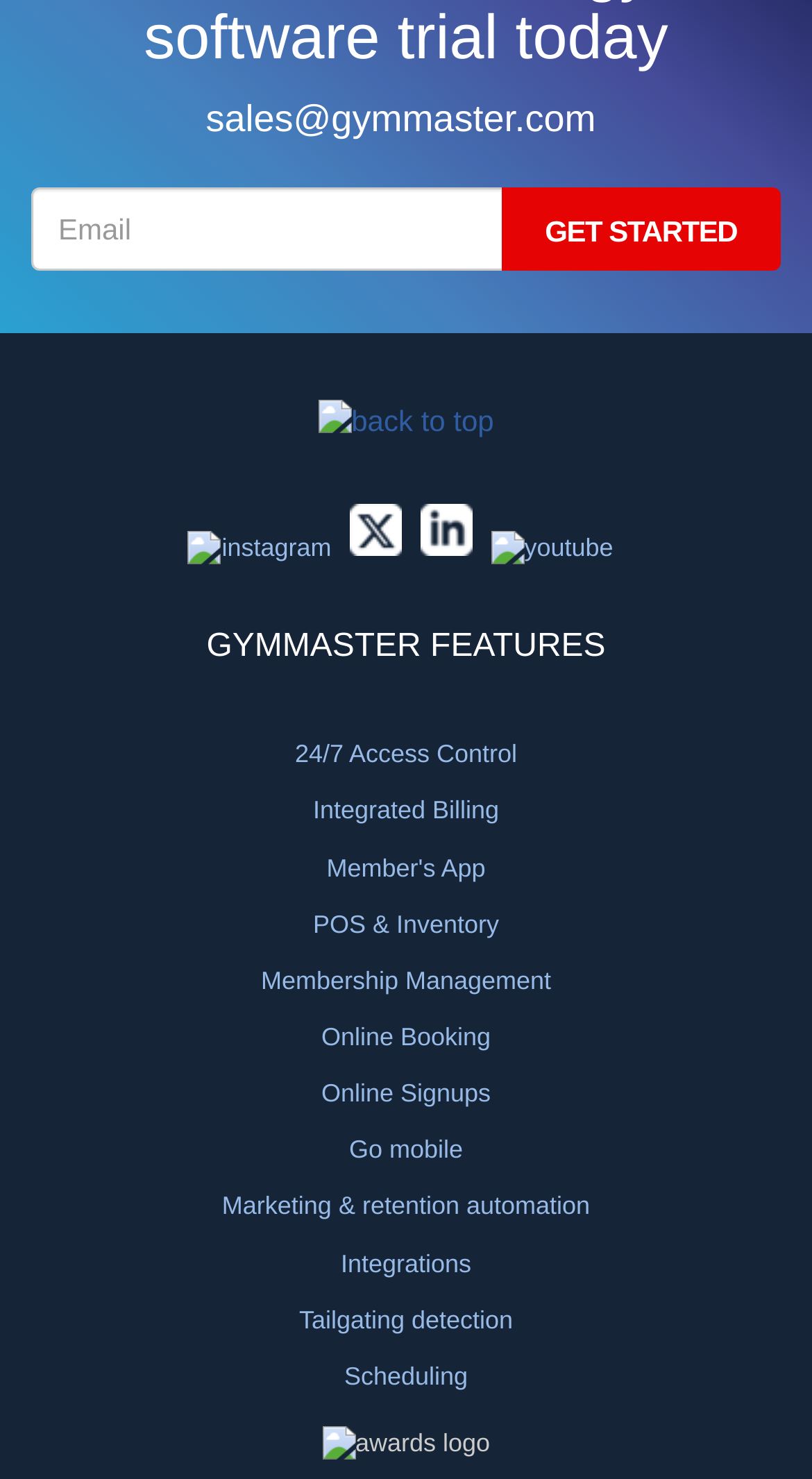Locate the bounding box of the UI element defined by this description: "aria-label="home"". The coordinates should be given as four float numbers between 0 and 1, formatted as [left, top, right, bottom].

None